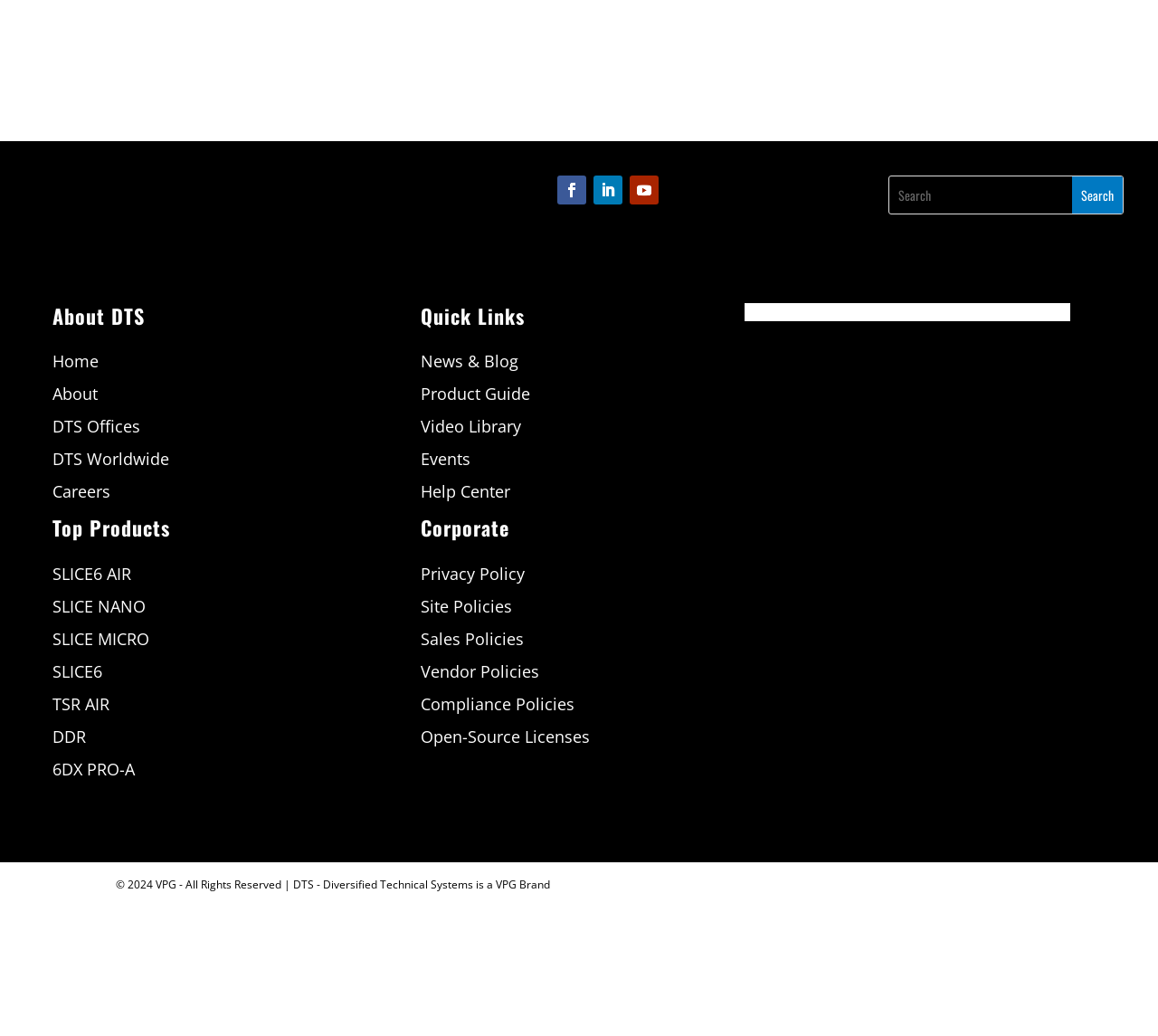Provide the bounding box coordinates of the section that needs to be clicked to accomplish the following instruction: "Learn about DTS."

[0.045, 0.292, 0.363, 0.326]